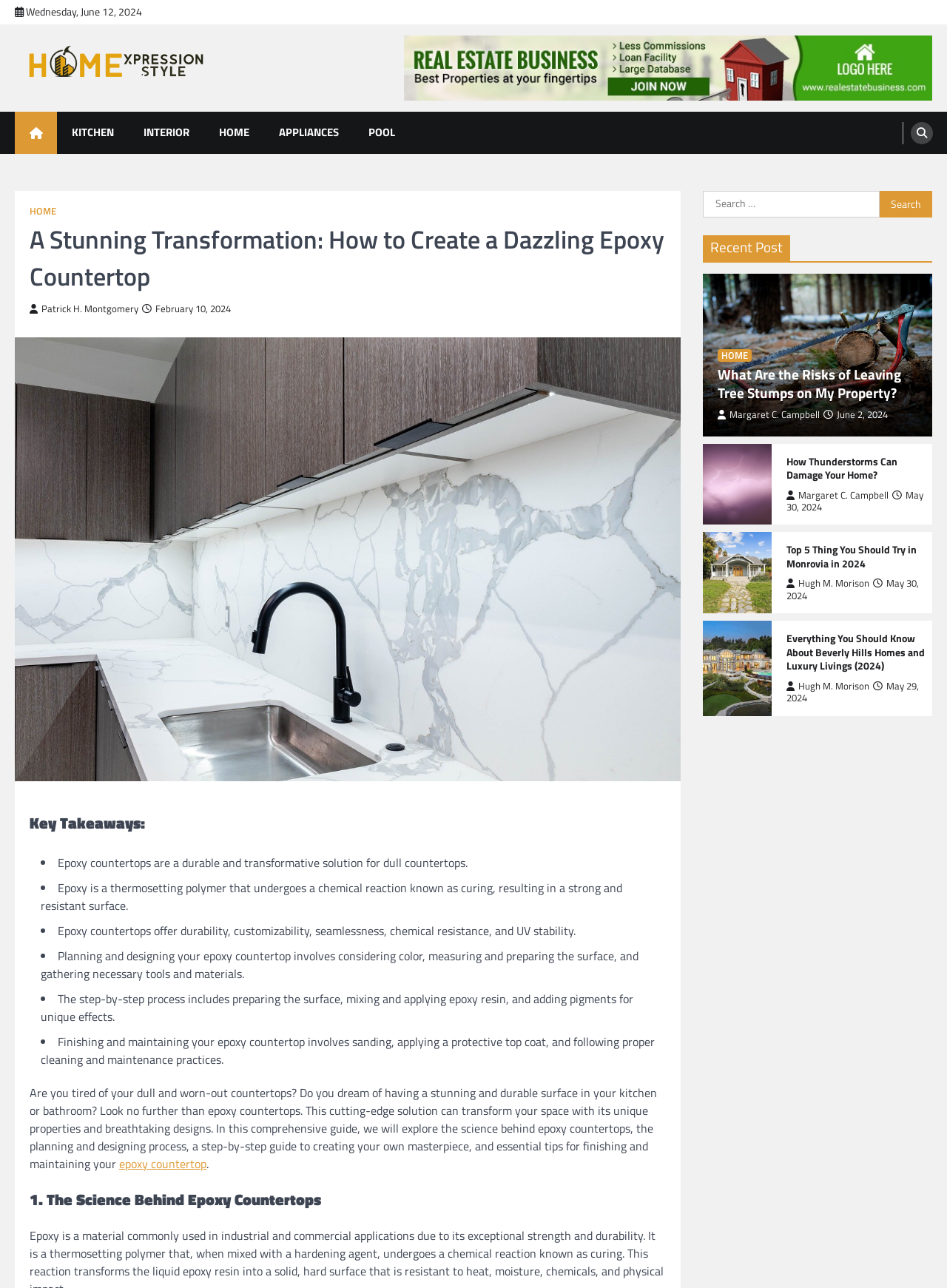Can you locate the main headline on this webpage and provide its text content?

A Stunning Transformation: How to Create a Dazzling Epoxy Countertop